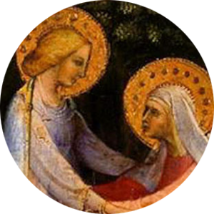What is the significance of the halos in the artwork?
Please provide a single word or phrase in response based on the screenshot.

Symbolizing holiness